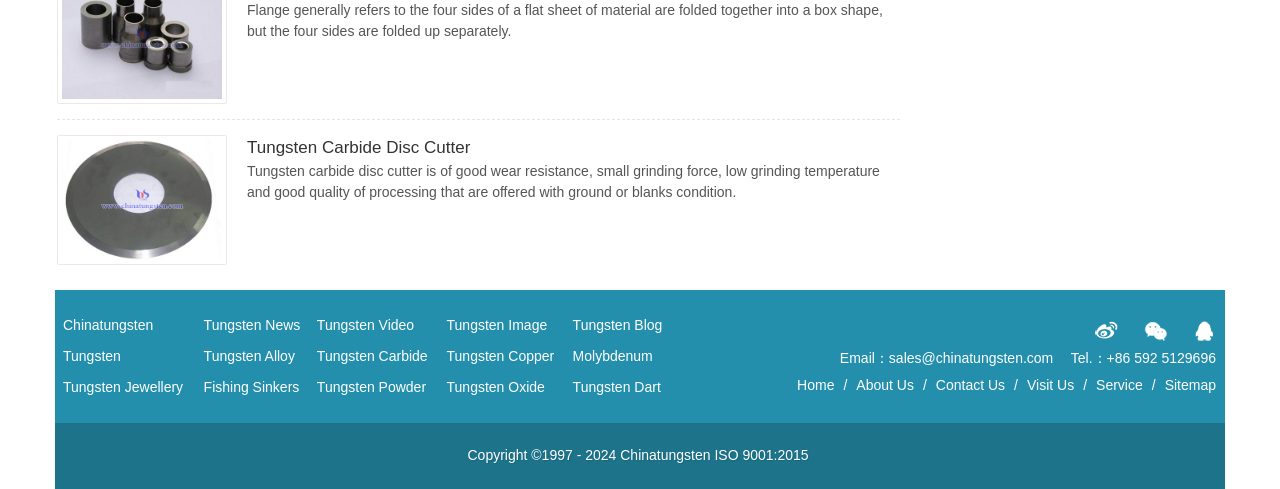Predict the bounding box for the UI component with the following description: "Medicinska fakulteten".

None